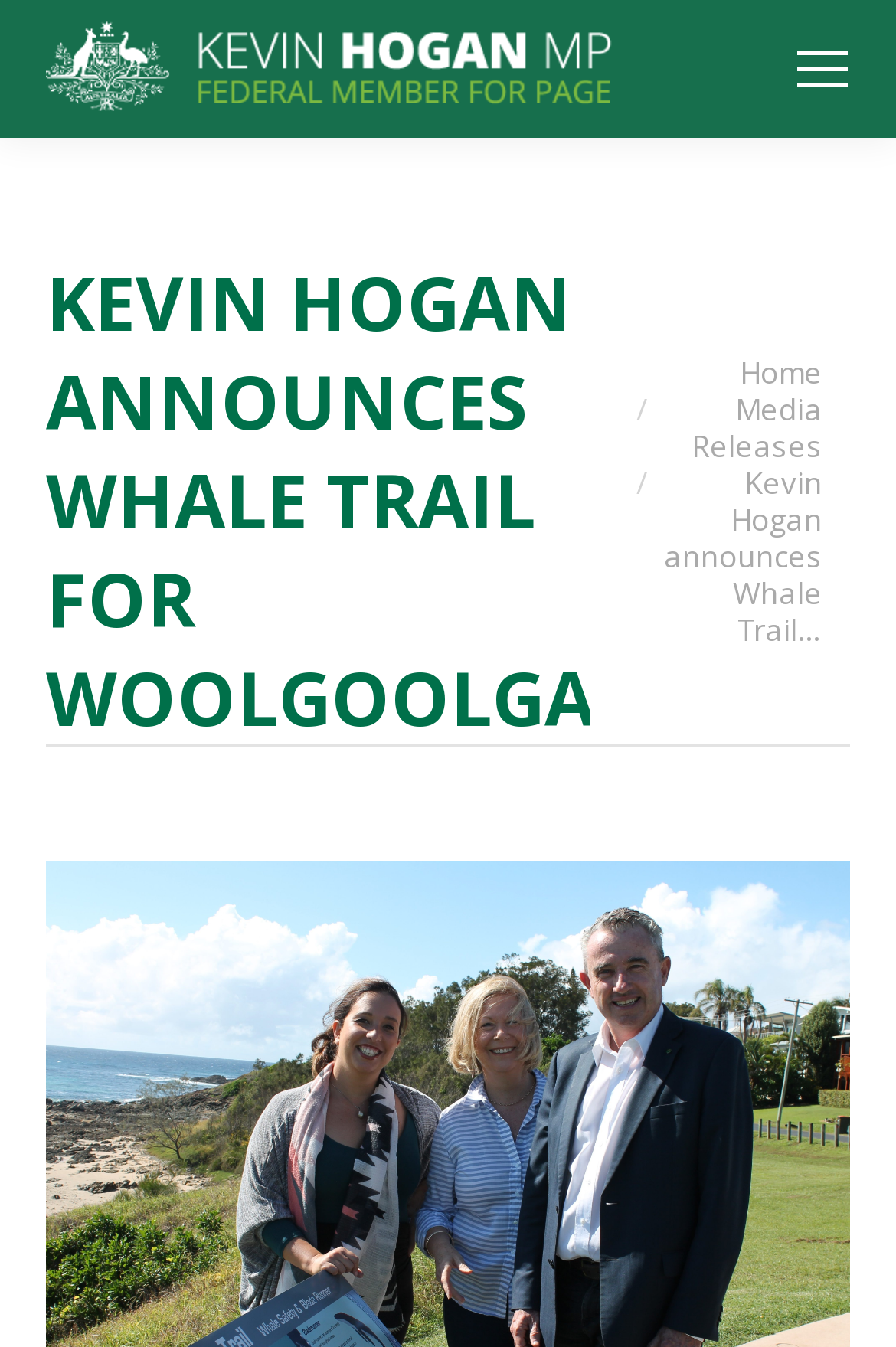Provide the bounding box coordinates of the HTML element this sentence describes: "Media Releases".

[0.772, 0.288, 0.918, 0.346]